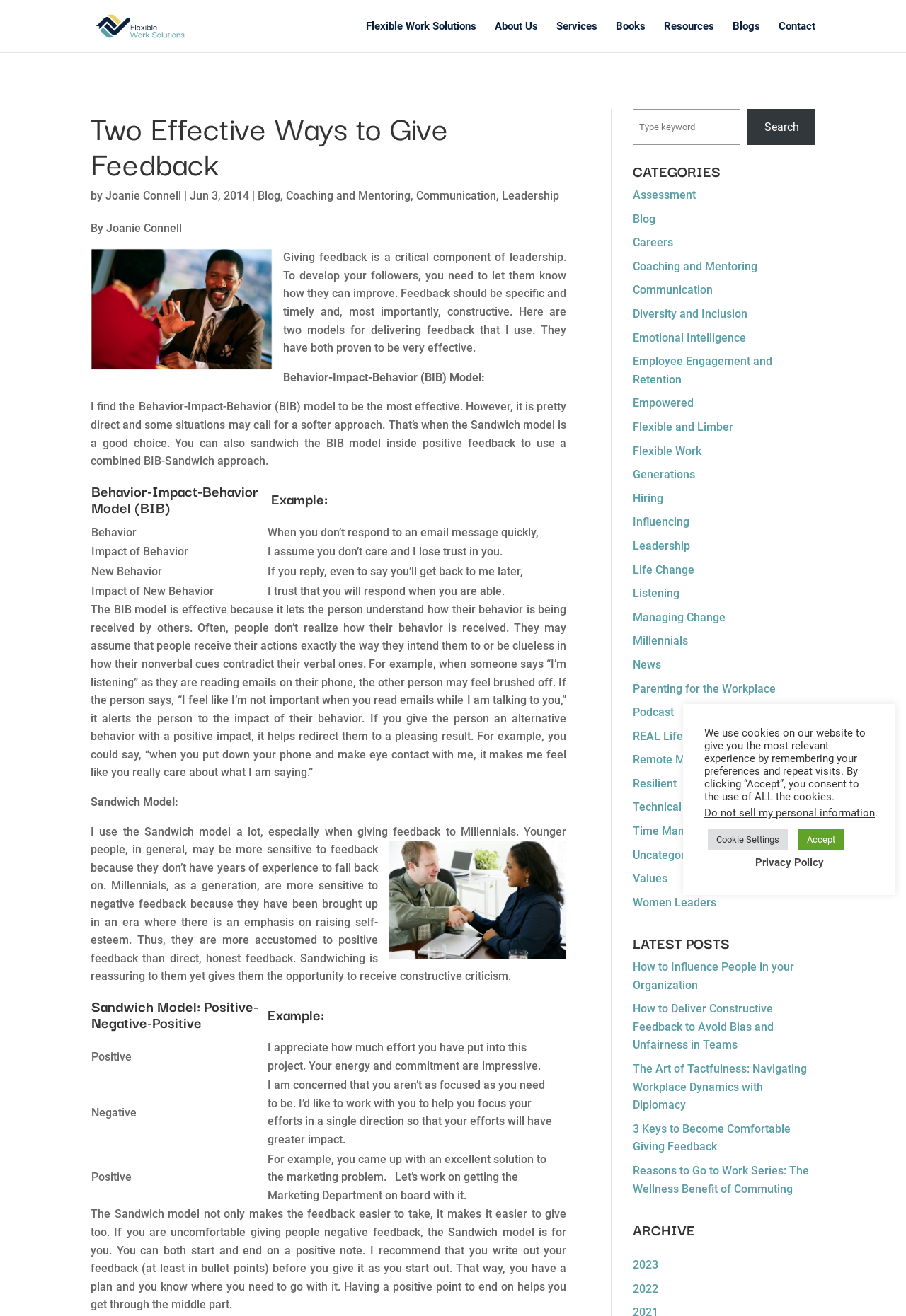Please identify the bounding box coordinates of the element's region that needs to be clicked to fulfill the following instruction: "click Flexible Work Solutions". The bounding box coordinates should consist of four float numbers between 0 and 1, i.e., [left, top, right, bottom].

[0.103, 0.014, 0.208, 0.024]